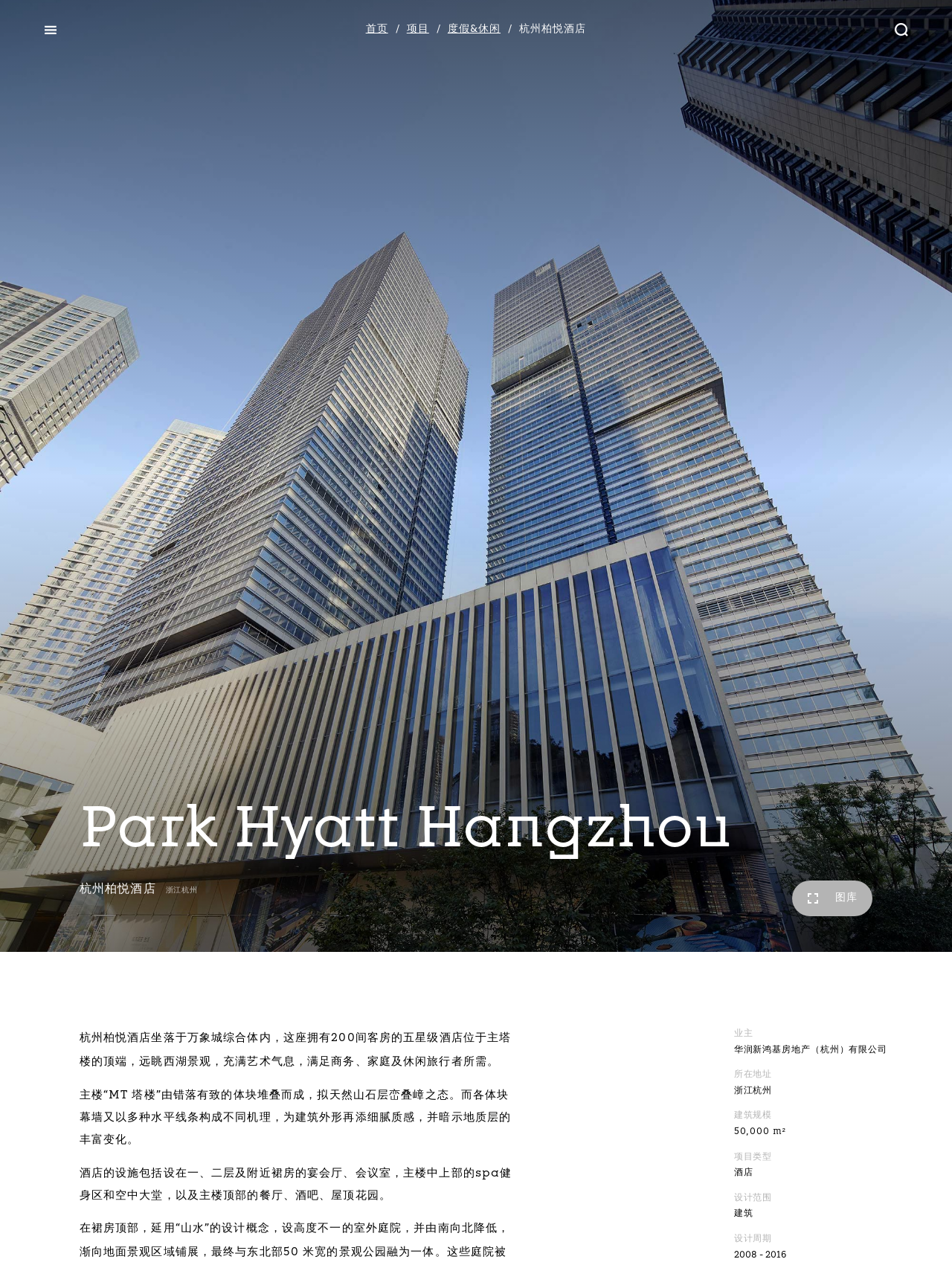What is the design concept of the hotel?
Answer the question with just one word or phrase using the image.

山水